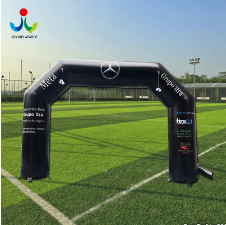Describe every aspect of the image in detail.

The image showcases a custom inflatable event rainbow arch designed for outdoor races. This vibrant arch features branding elements, prominently displaying the Mercedes logo, and is set against a clear blue sky on a lush green sports field. The inflatable structure stands out, providing a festive entrance for participants. Ideal for events aiming to create a playful and eye-catching atmosphere, this inflatable arch exemplifies high-quality craftsmanship and versatile design suitable for various outdoor activities. The arch serves not only as a functional marker but also enhances the overall experience of the event, attracting attention and energizing the environment.